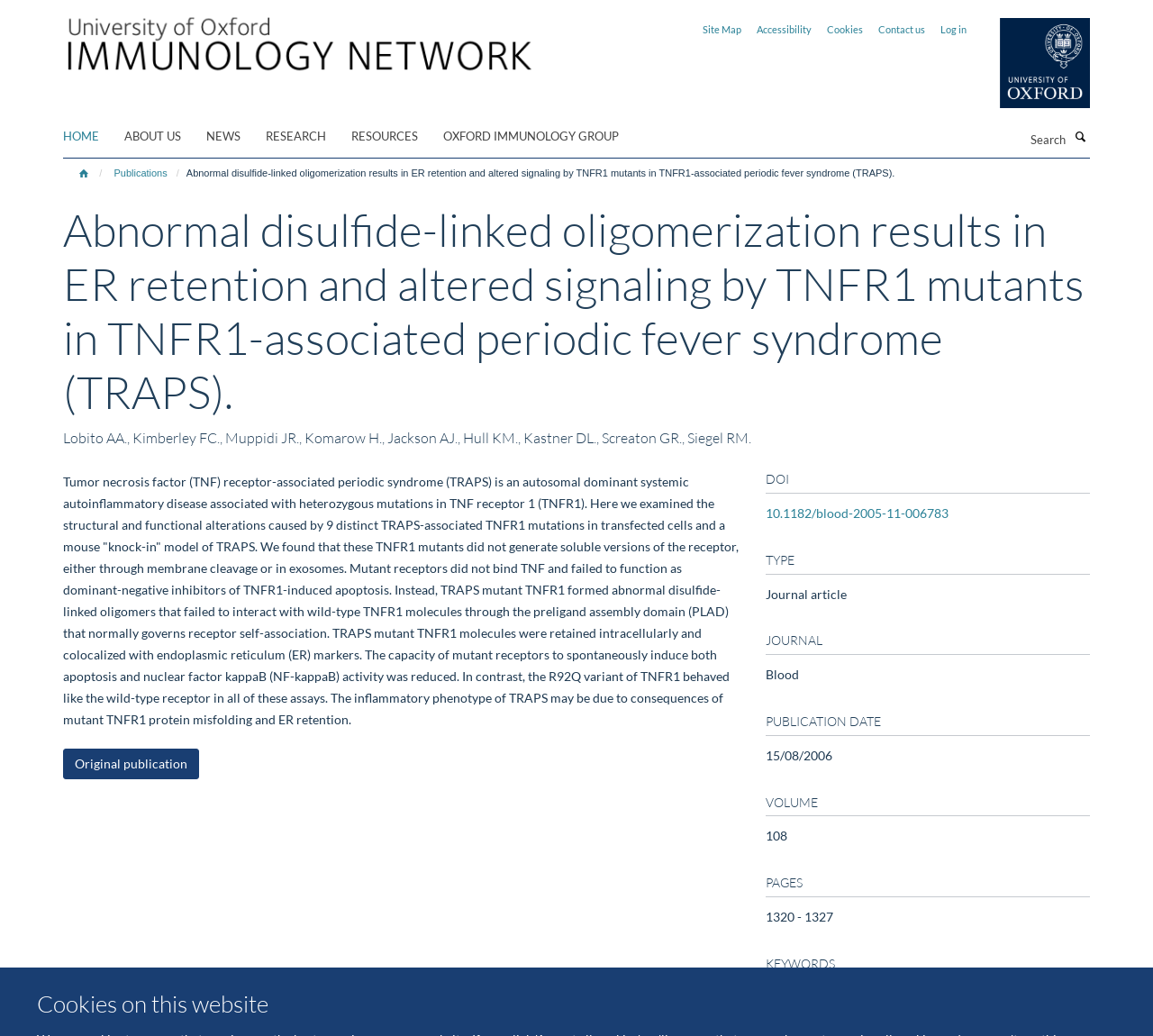Can you find the bounding box coordinates for the element to click on to achieve the instruction: "Go to Immunology homepage"?

[0.055, 0.039, 0.488, 0.052]